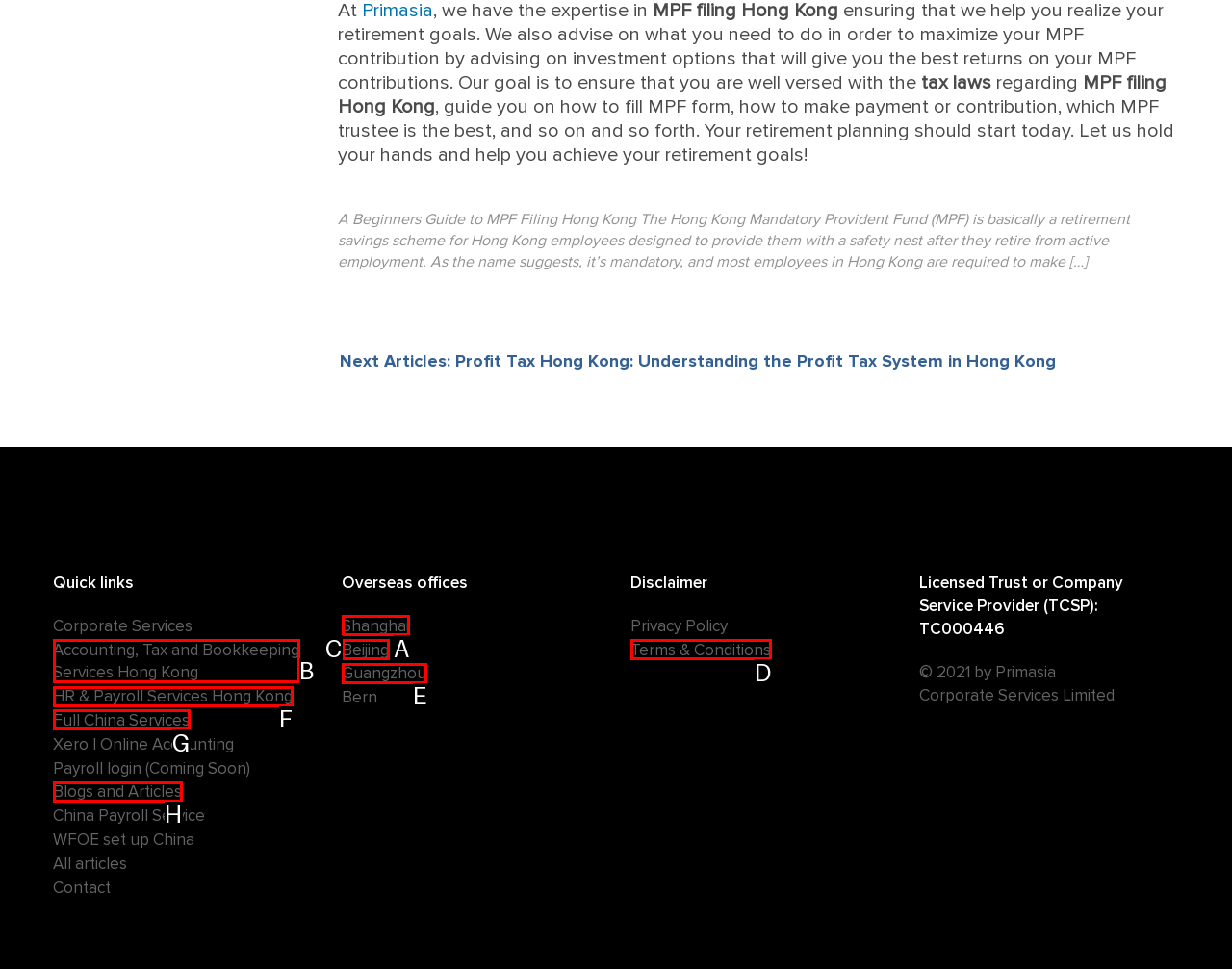Find the option that matches this description: Shanghai
Provide the matching option's letter directly.

A